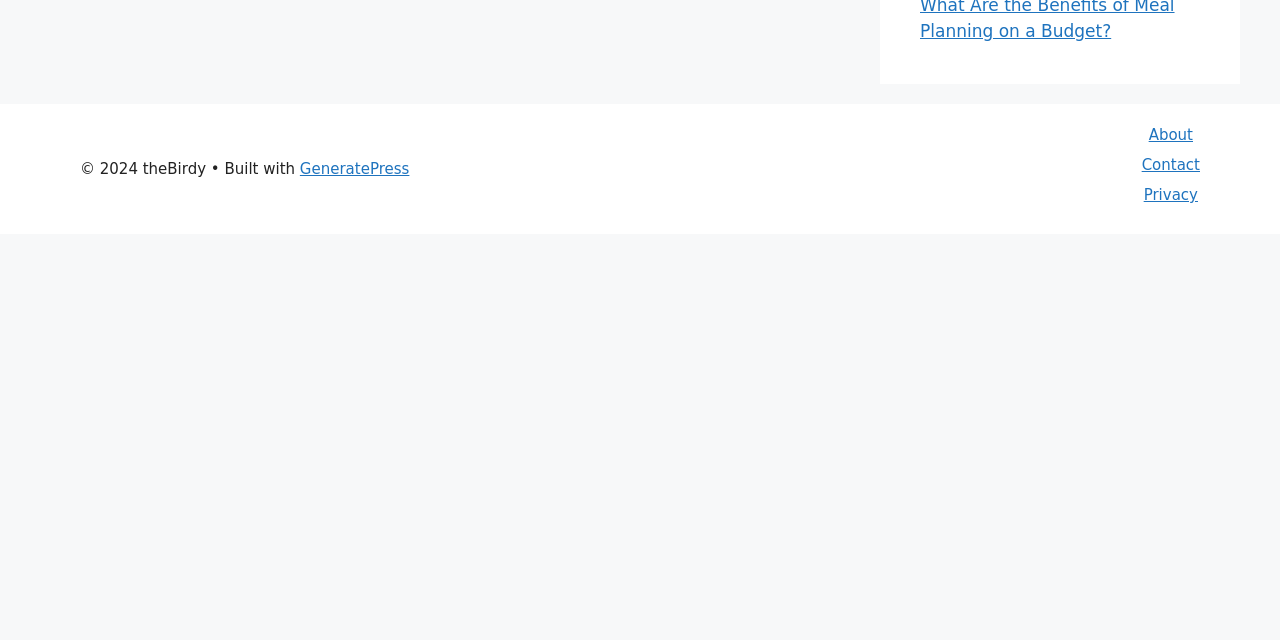Extract the bounding box coordinates of the UI element described by: "About". The coordinates should include four float numbers ranging from 0 to 1, e.g., [left, top, right, bottom].

[0.897, 0.197, 0.932, 0.225]